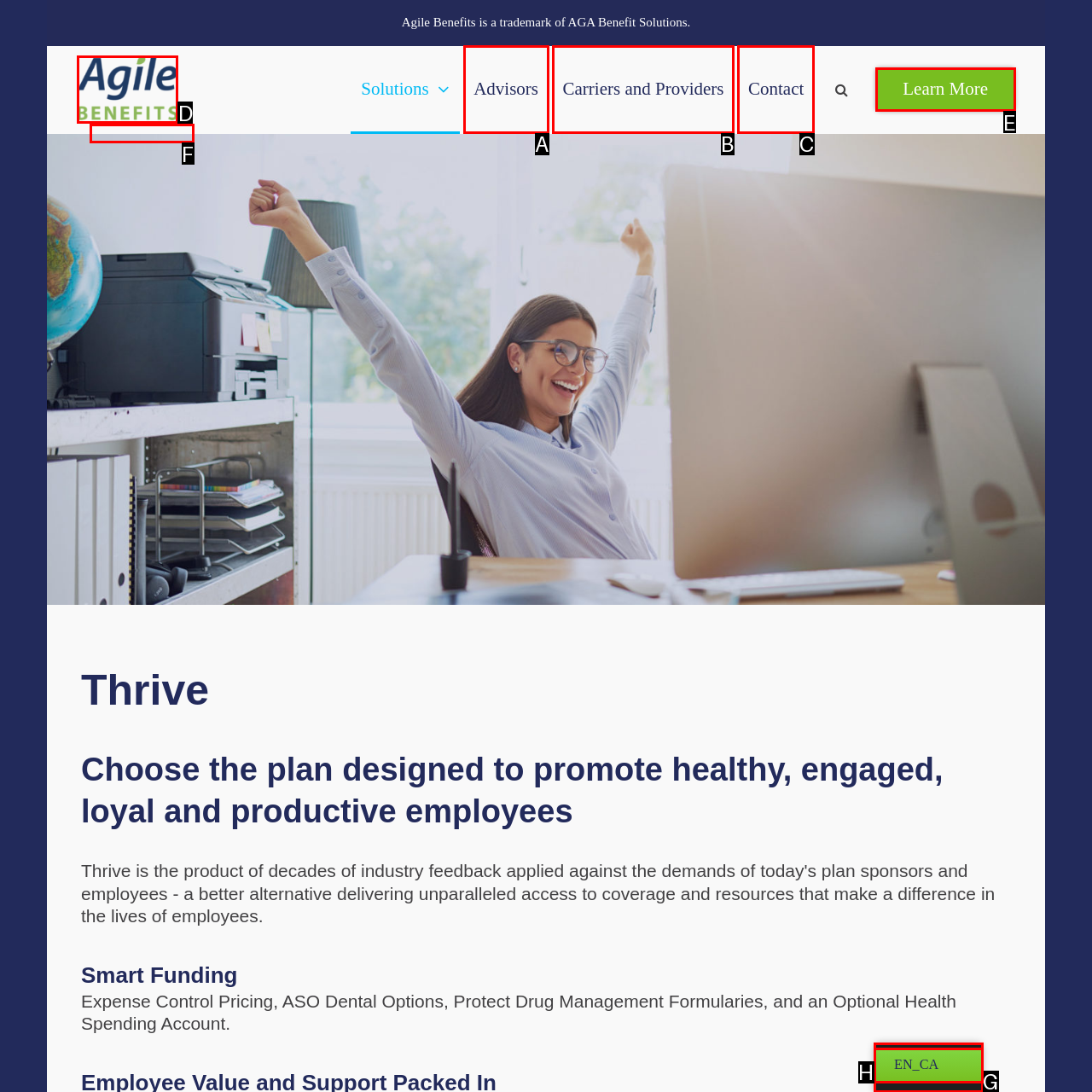Match the element description: Learn More to the correct HTML element. Answer with the letter of the selected option.

E